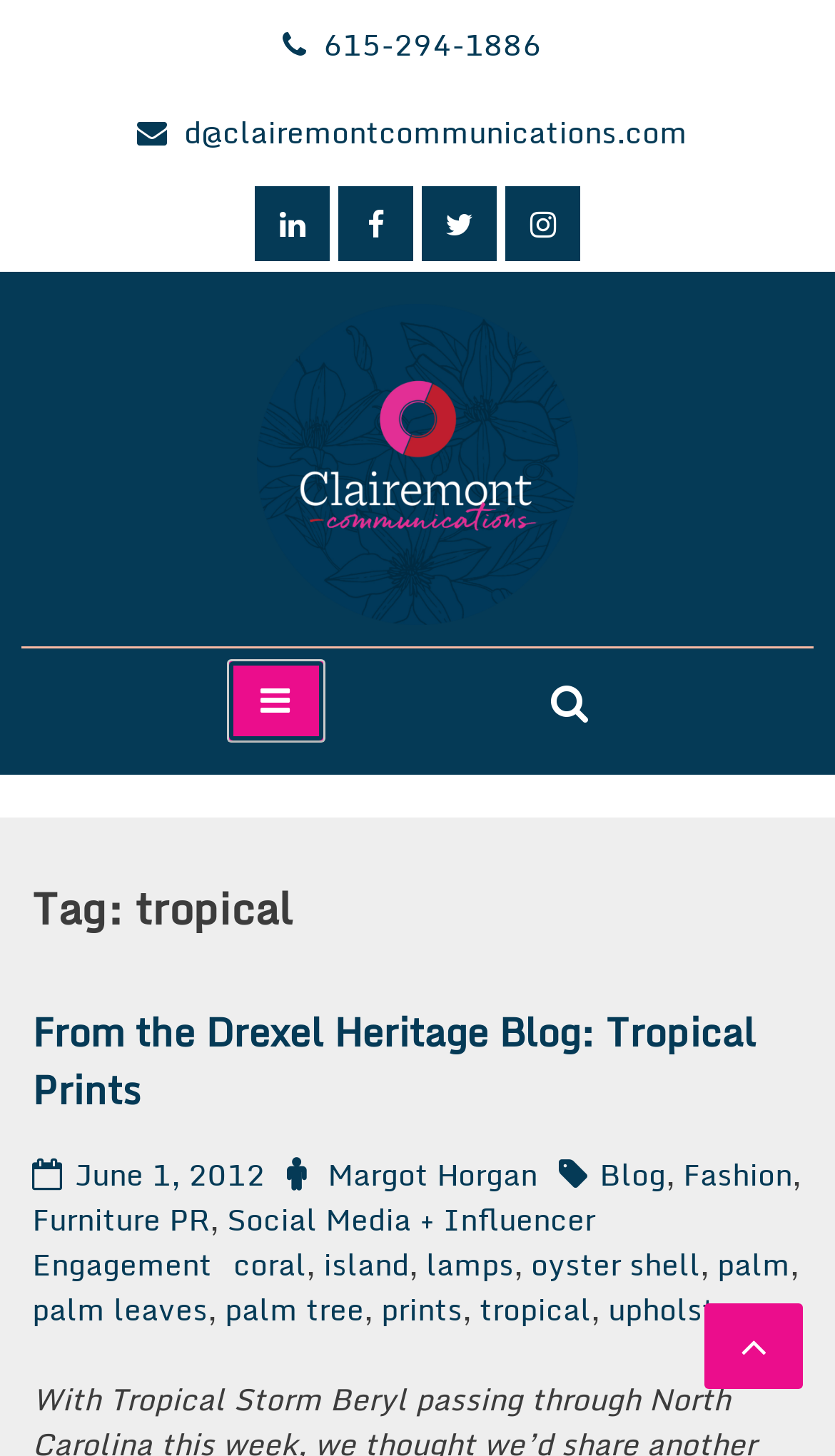Provide a one-word or one-phrase answer to the question:
How many social media links are there?

4